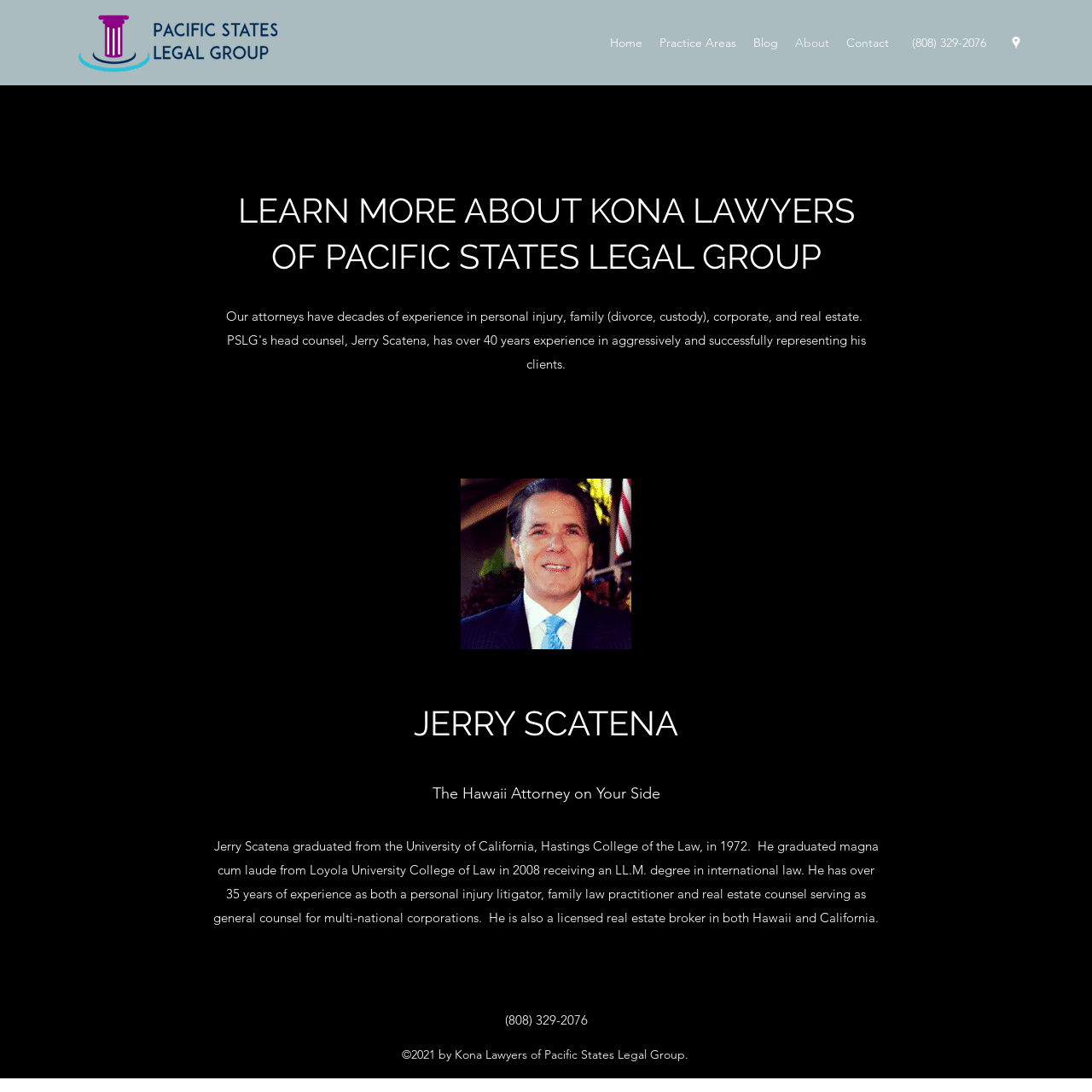Elaborate on the webpage's design and content in a detailed caption.

This webpage is about Jerry Scatena, Esq., a divorce and family law, personal injury, and real estate attorney with over 40 years of experience. At the top of the page, there is a navigation menu with links to "Home", "Practice Areas", "Blog", "About", and "Contact". To the right of the navigation menu, there is a phone number "(808) 329-2076" displayed. Below the navigation menu, there is a social media bar with a link to Google Places, accompanied by an image.

The main content of the page is divided into sections. The first section has a heading "LEARN MORE ABOUT KONA LAWYERS OF PACIFIC STATES LEGAL GROUP" and features an image of Jerry Scatena. Below the image, there is a heading "JERRY SCATENA" followed by a brief description of Jerry Scatena as "The Hawaii Attorney on Your Side". 

The next section provides a detailed biography of Jerry Scatena, including his educational background and professional experience. The biography is presented in a block of text. At the bottom of the page, there is a footer section with the phone number "(808) 329-2076" and a copyright notice "©2021 by Kona Lawyers of Pacific States Legal Group."